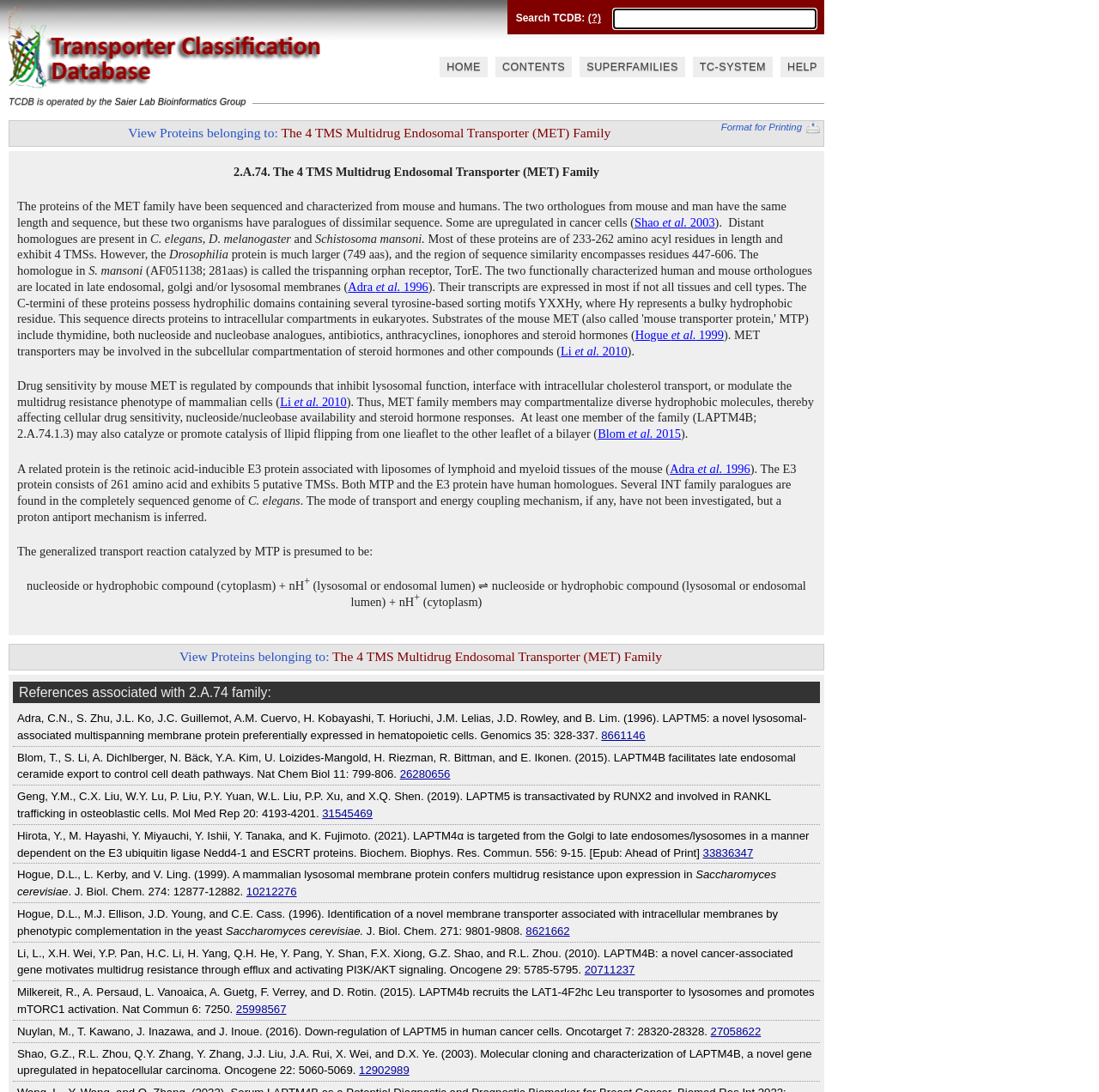Please identify the bounding box coordinates of the element I should click to complete this instruction: 'Go to HOME page'. The coordinates should be given as four float numbers between 0 and 1, like this: [left, top, right, bottom].

[0.4, 0.052, 0.444, 0.071]